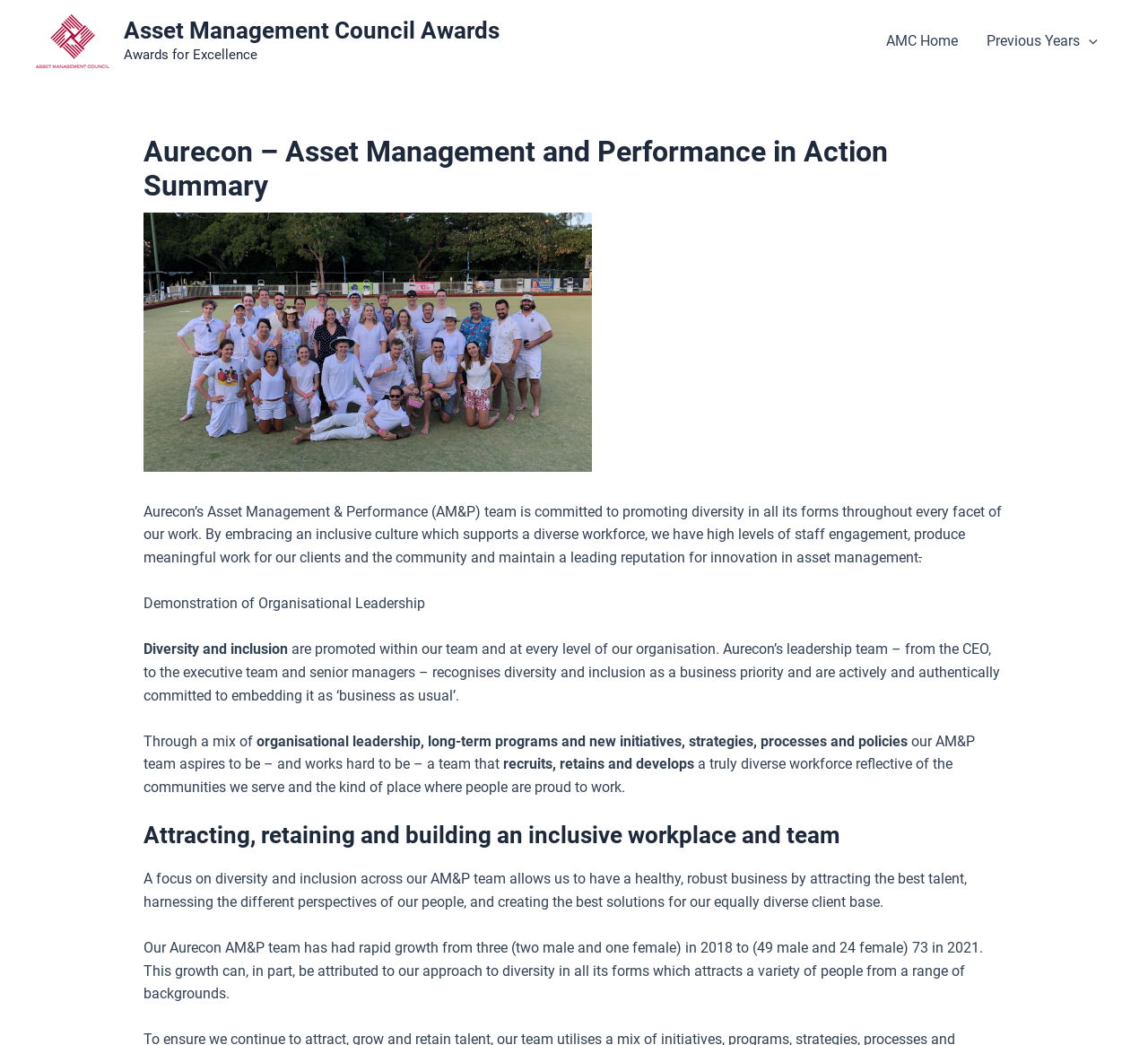Predict the bounding box of the UI element based on this description: "parent_node: Previous Years aria-label="Menu Toggle"".

[0.941, 0.005, 0.956, 0.074]